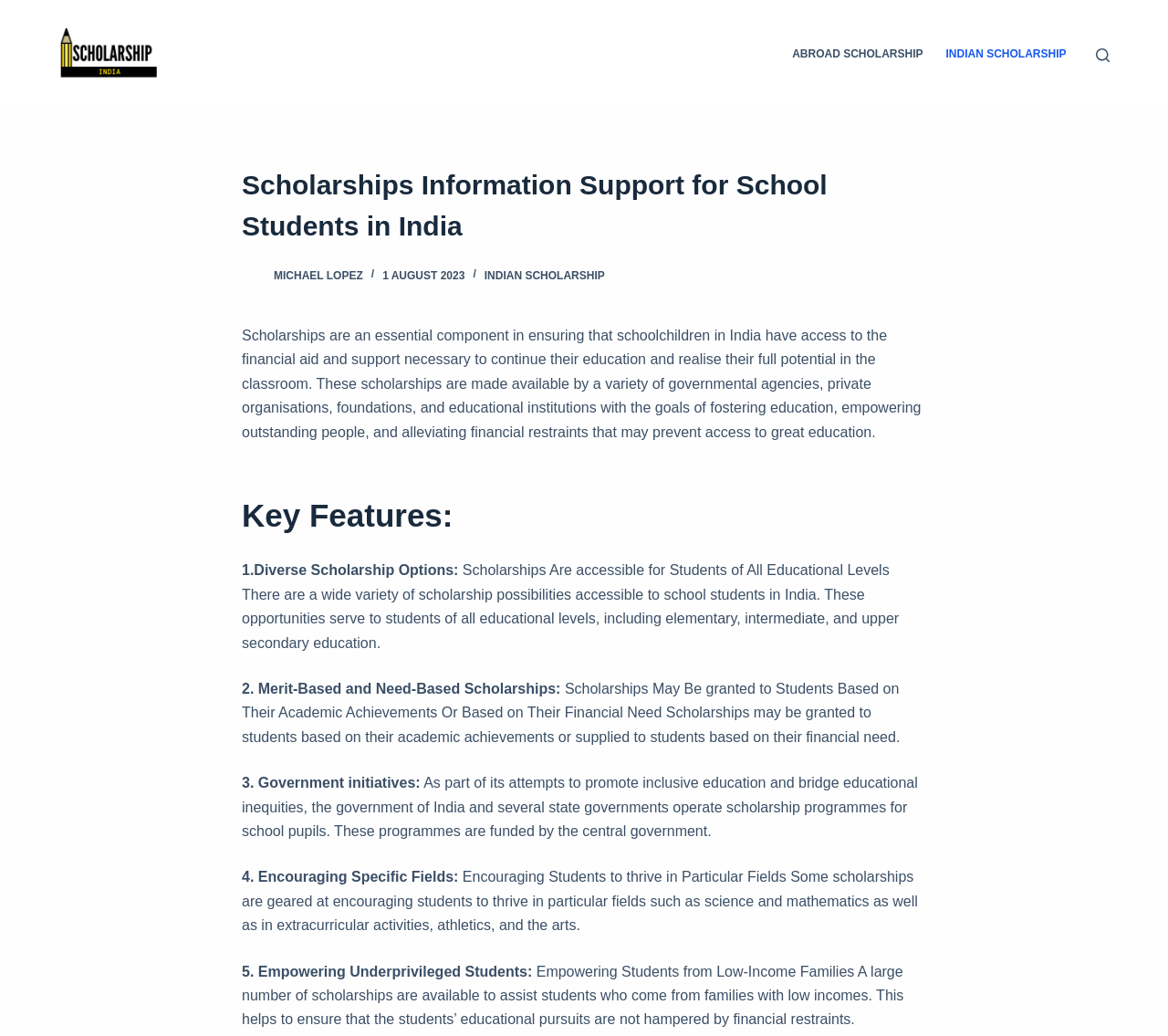Reply to the question with a single word or phrase:
What is the purpose of scholarships for students from low-income families?

To ensure education is not hampered by financial restraints